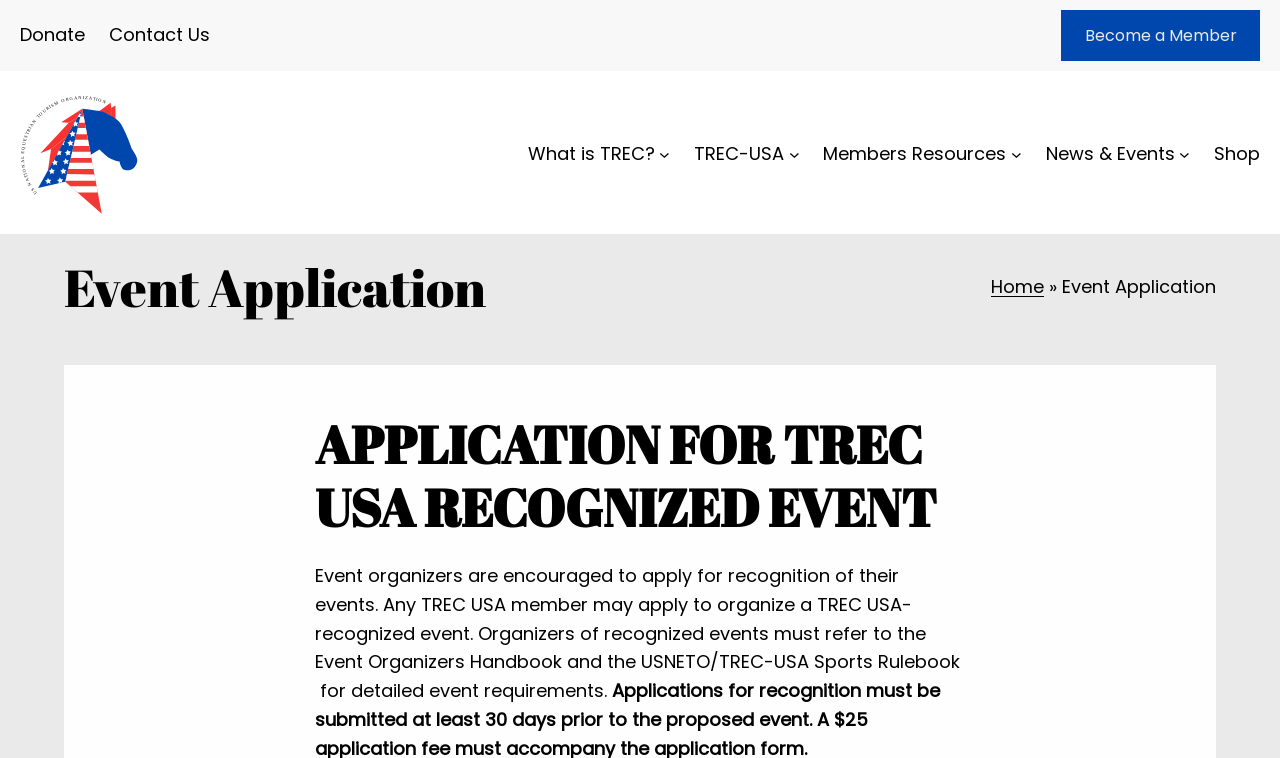Locate the bounding box coordinates of the clickable region to complete the following instruction: "Click Donate."

[0.016, 0.028, 0.066, 0.066]